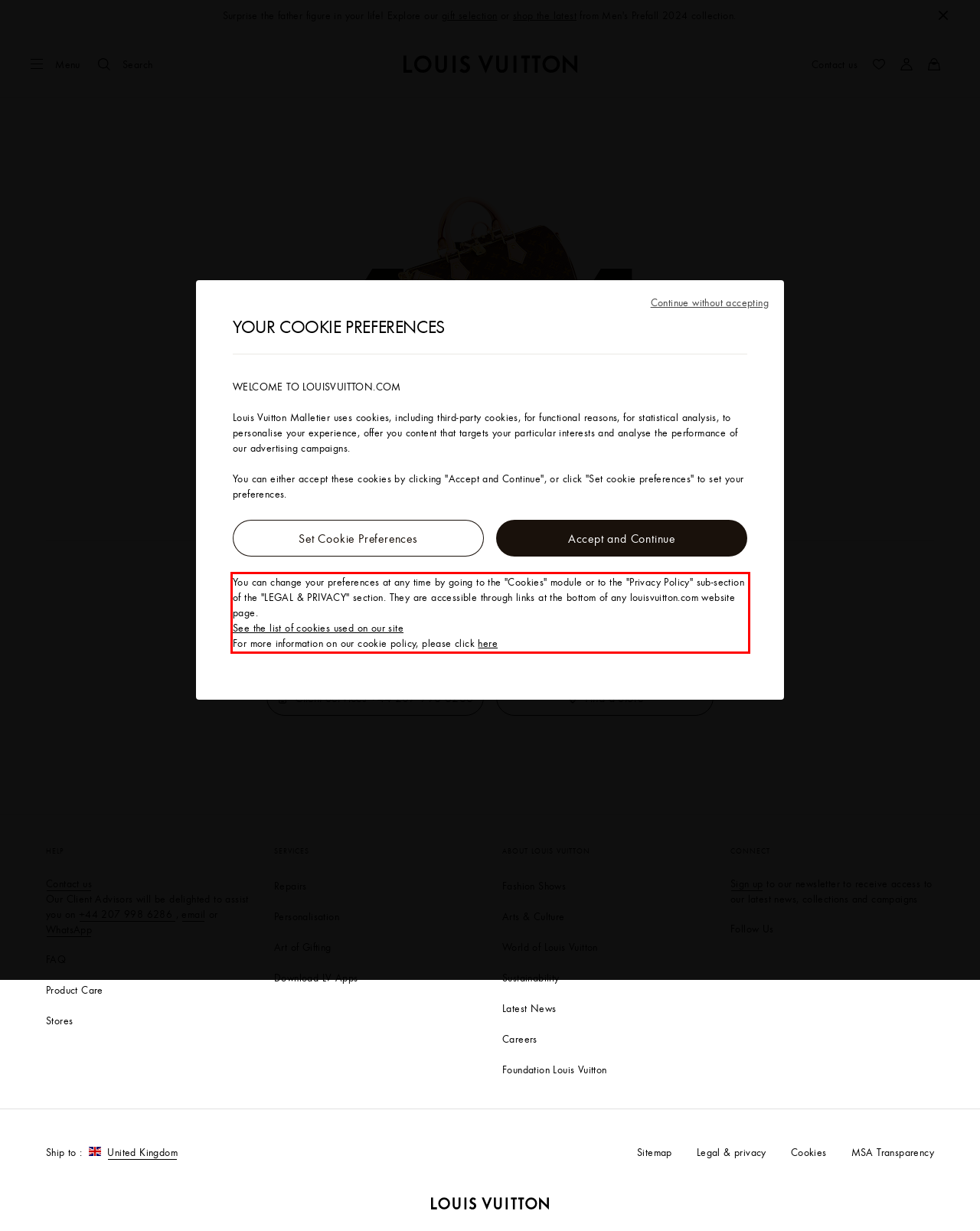Please perform OCR on the text within the red rectangle in the webpage screenshot and return the text content.

You can change your preferences at any time by going to the "Cookies" module or to the "Privacy Policy" sub-section of the "LEGAL & PRIVACY" section. They are accessible through links at the bottom of any louisvuitton.com website page. See the list of cookies used on our site For more information on our cookie policy, please click here